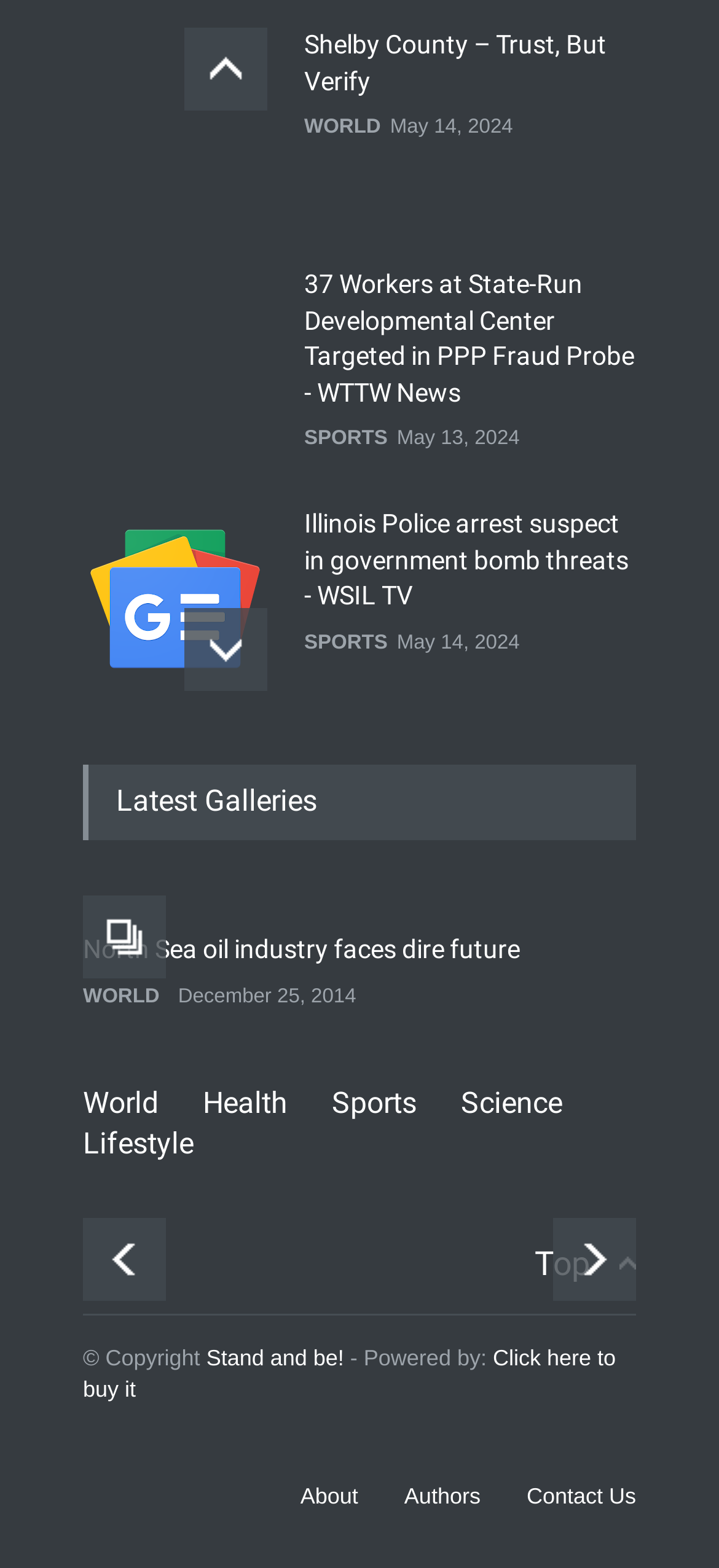Determine the bounding box coordinates for the clickable element required to fulfill the instruction: "View the 'Latest Galleries'". Provide the coordinates as four float numbers between 0 and 1, i.e., [left, top, right, bottom].

[0.115, 0.488, 0.885, 0.536]